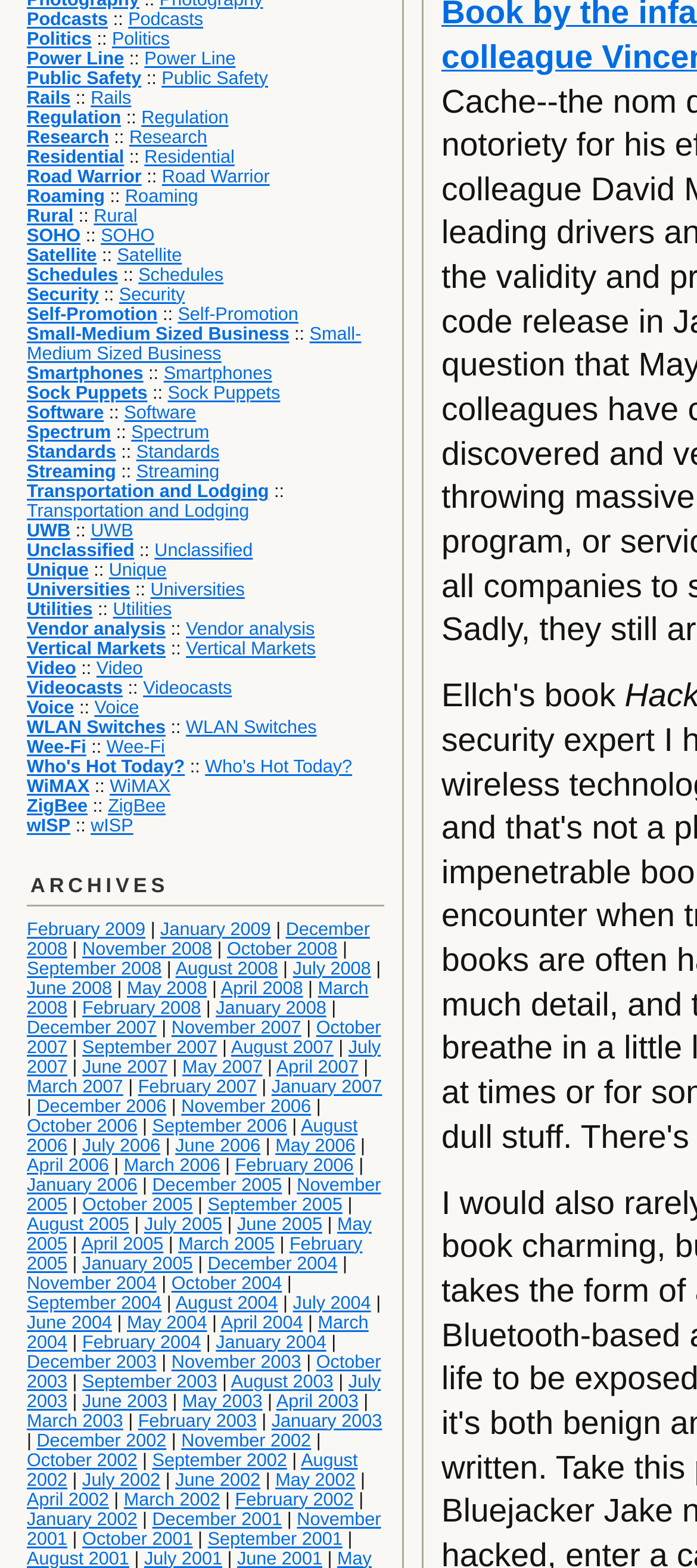Pinpoint the bounding box coordinates of the clickable area needed to execute the instruction: "View Public Safety". The coordinates should be specified as four float numbers between 0 and 1, i.e., [left, top, right, bottom].

[0.038, 0.044, 0.203, 0.057]